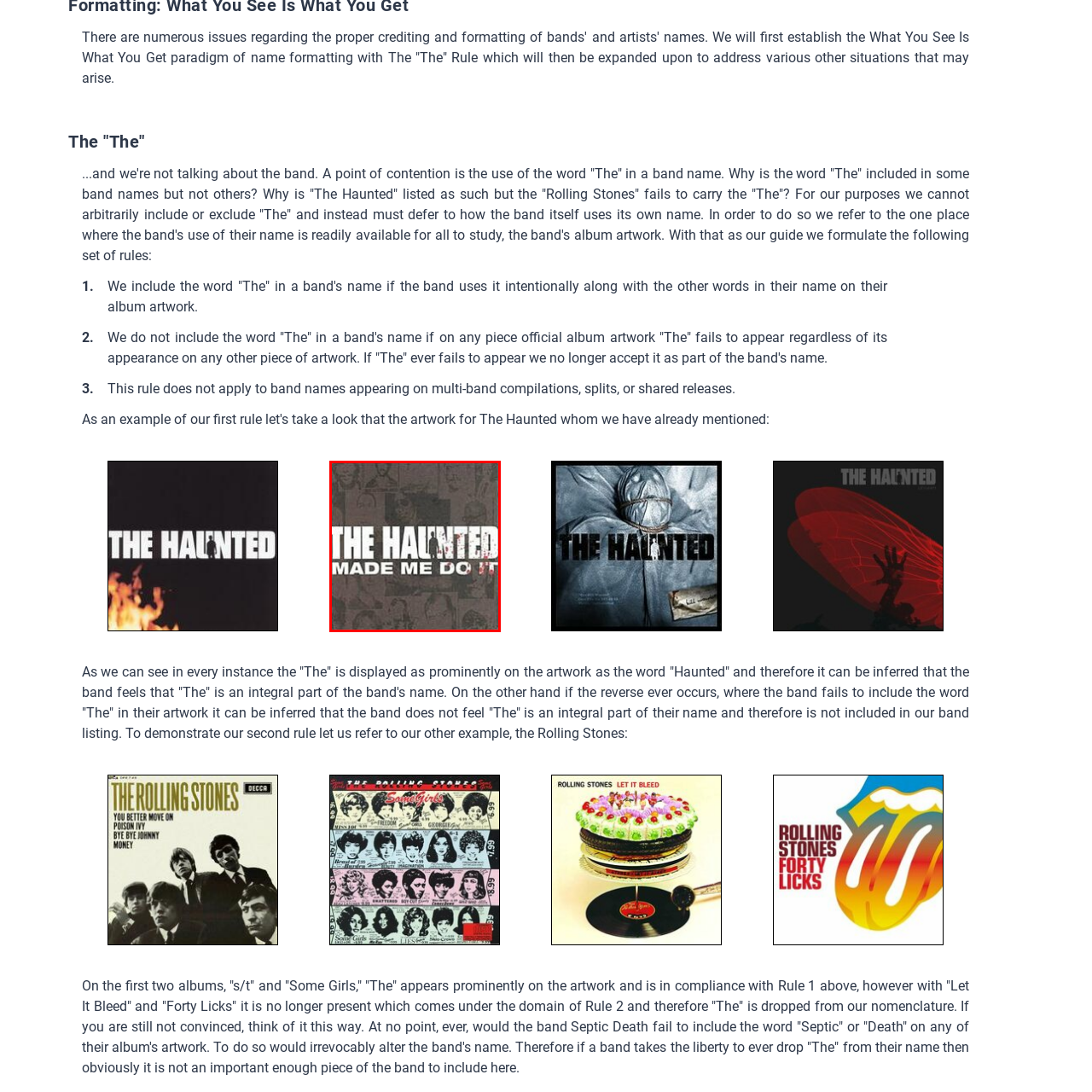Analyze the image highlighted by the red bounding box and give a one-word or phrase answer to the query: What is the aesthetic of the album cover?

Dark, edgy